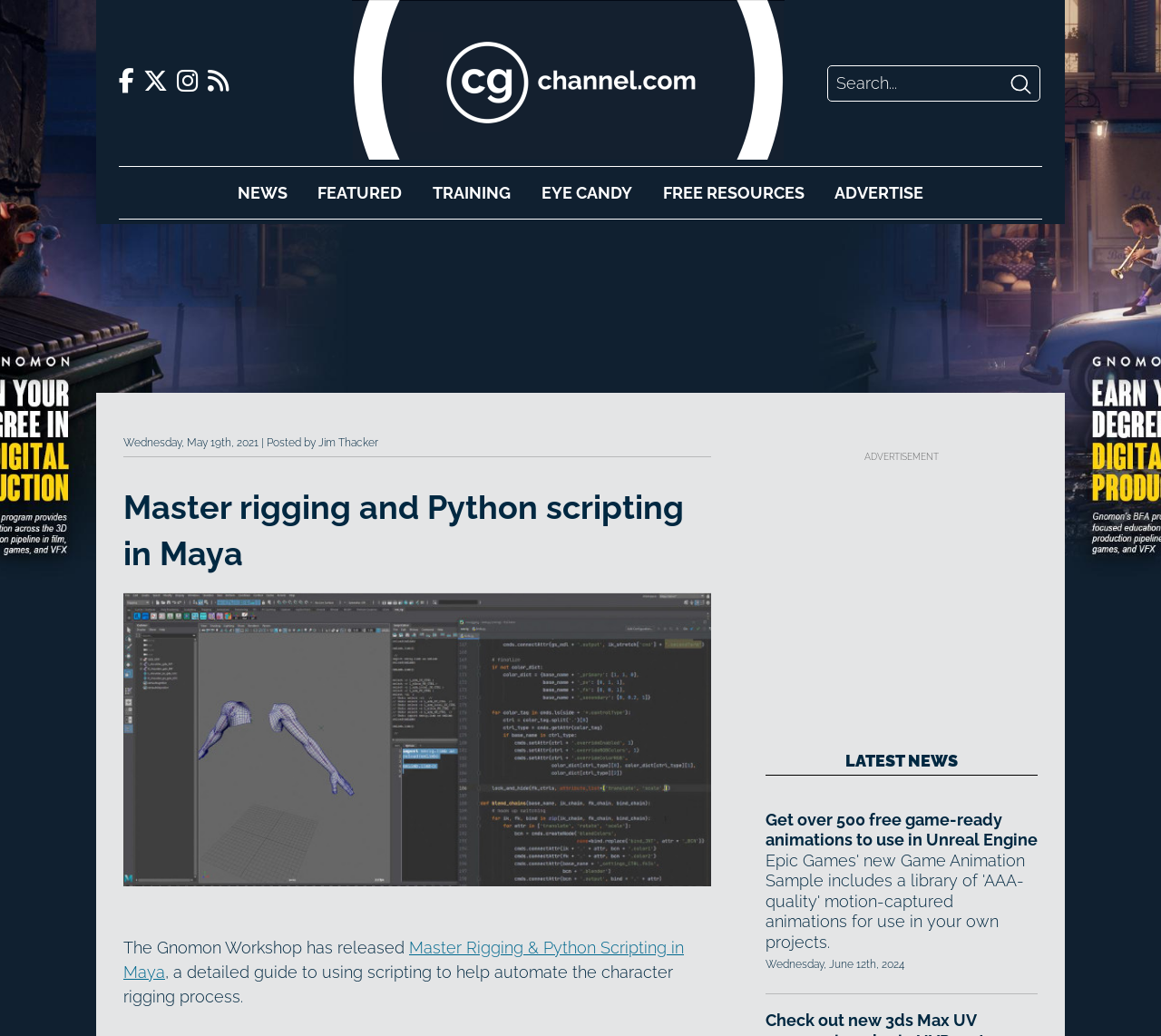What is the title of the tutorial?
We need a detailed and exhaustive answer to the question. Please elaborate.

I found the title of the tutorial by looking at the link element that says 'Master Rigging & Python Scripting in Maya' which is located inside the heading element.